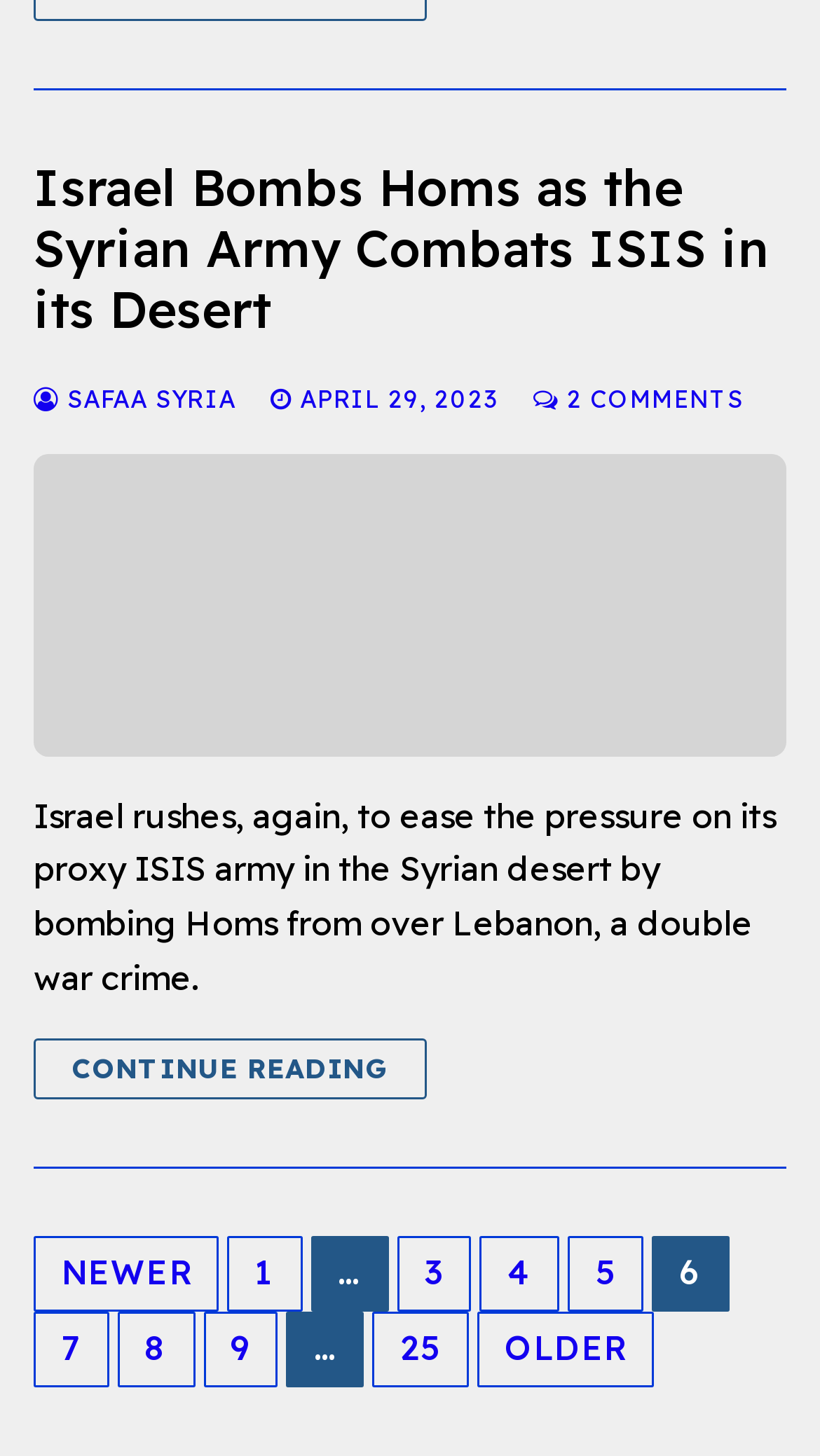Identify the bounding box coordinates of the section that should be clicked to achieve the task described: "Continue reading the article".

[0.041, 0.713, 0.521, 0.755]